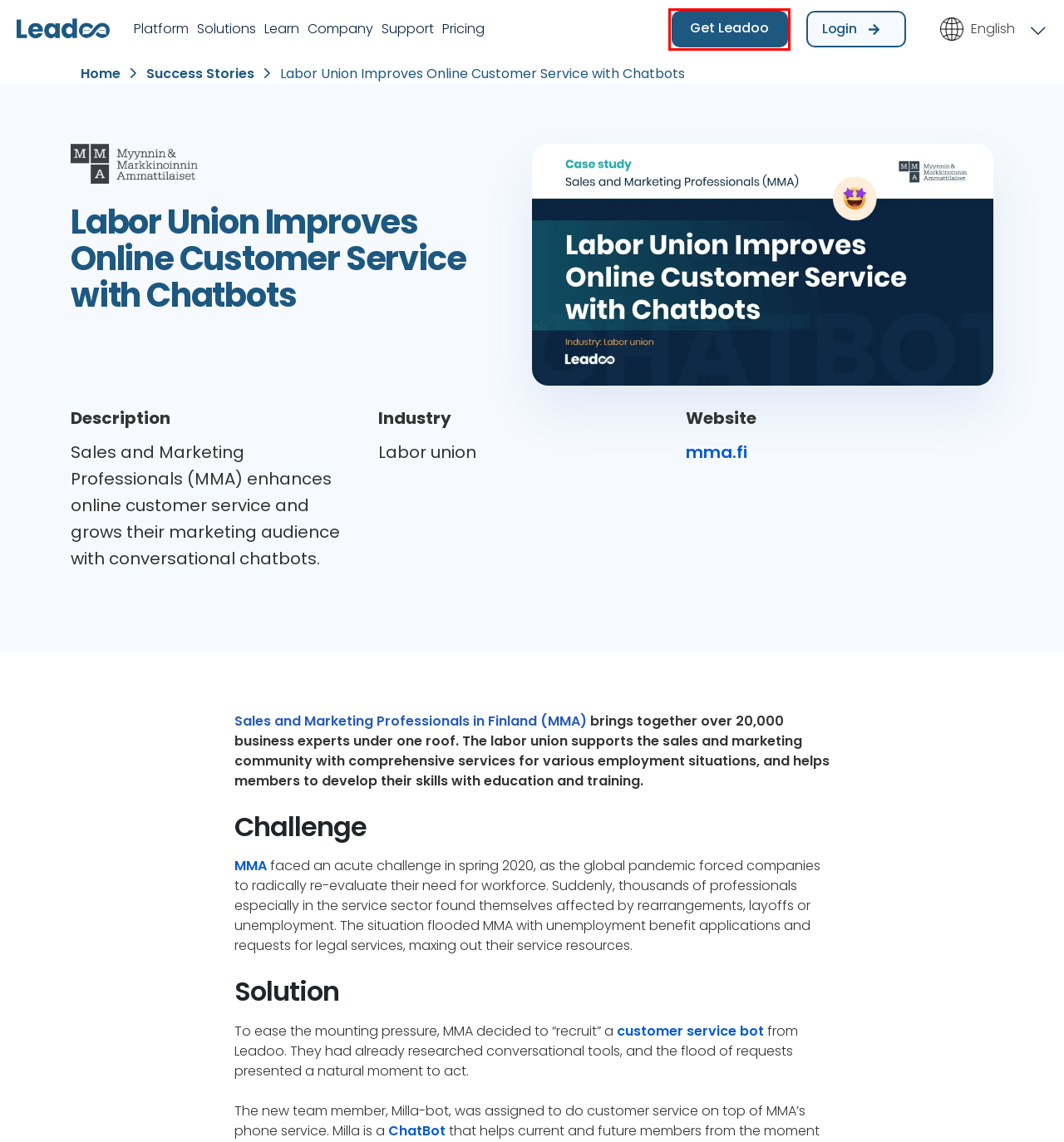You have a screenshot showing a webpage with a red bounding box around a UI element. Choose the webpage description that best matches the new page after clicking the highlighted element. Here are the options:
A. Pricing | Leadoo - Conversion Platform
B. Case Studies & Success Stories | Leadoo
C. Get Leadoo and Starting Converting Existing Traffic | Leadoo
D. Use cases - recruitment | Leadoo - Conversion Platform
E. About Leadoo | Leadoo
F. Step by step articles for the topics you need | Leadoo
G. ChatBot | Leadoo - Conversion Platform
H. Leadoo for Lead Generation and Online Sales

C